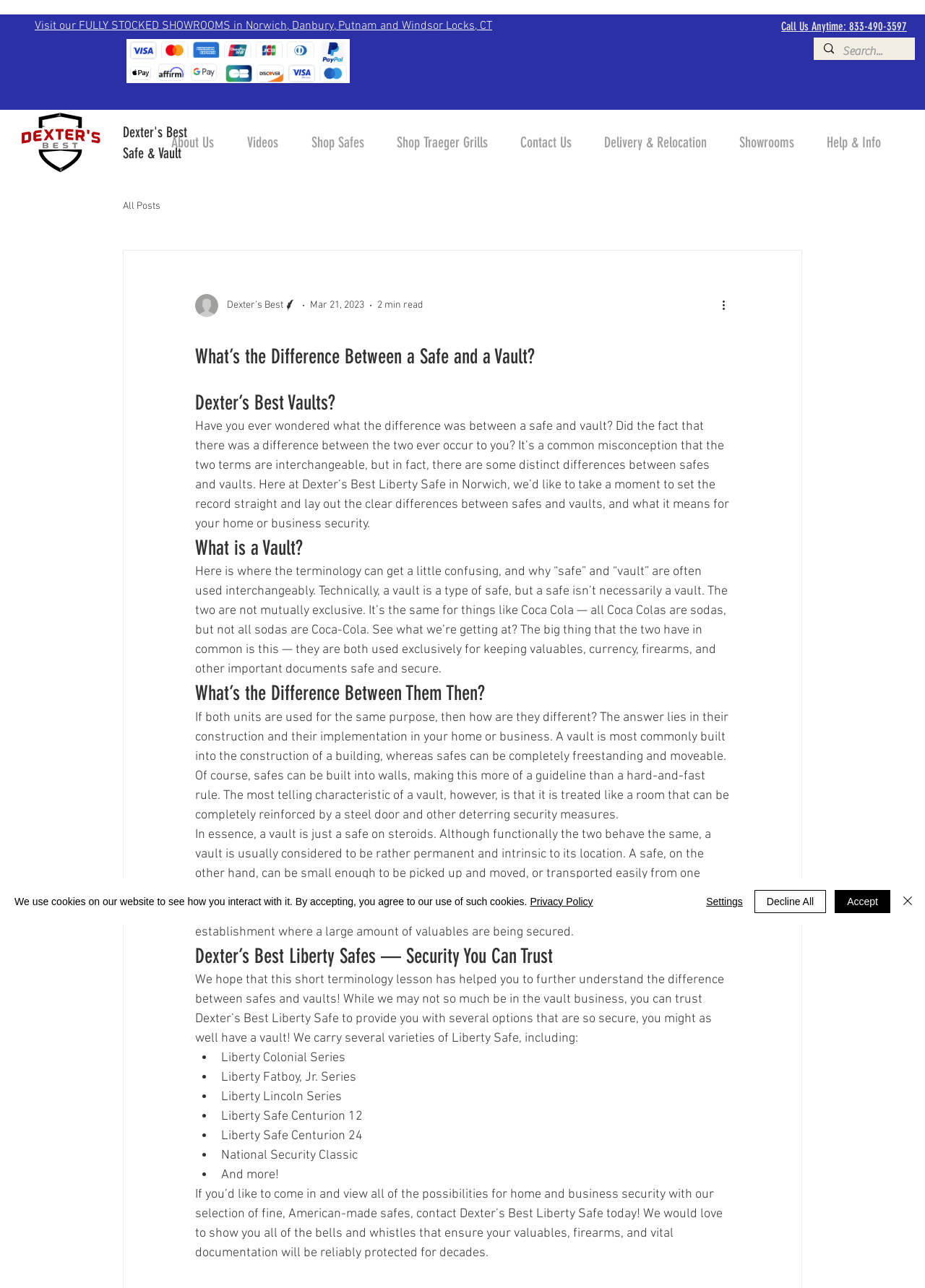What is the difference between a safe and a vault?
Provide a thorough and detailed answer to the question.

According to the webpage, the difference between a safe and a vault lies in their construction and implementation. A vault is built into the construction of a building, whereas a safe can be freestanding and moveable. This is explained in the section 'What’s the Difference Between Them Then?' on the webpage.